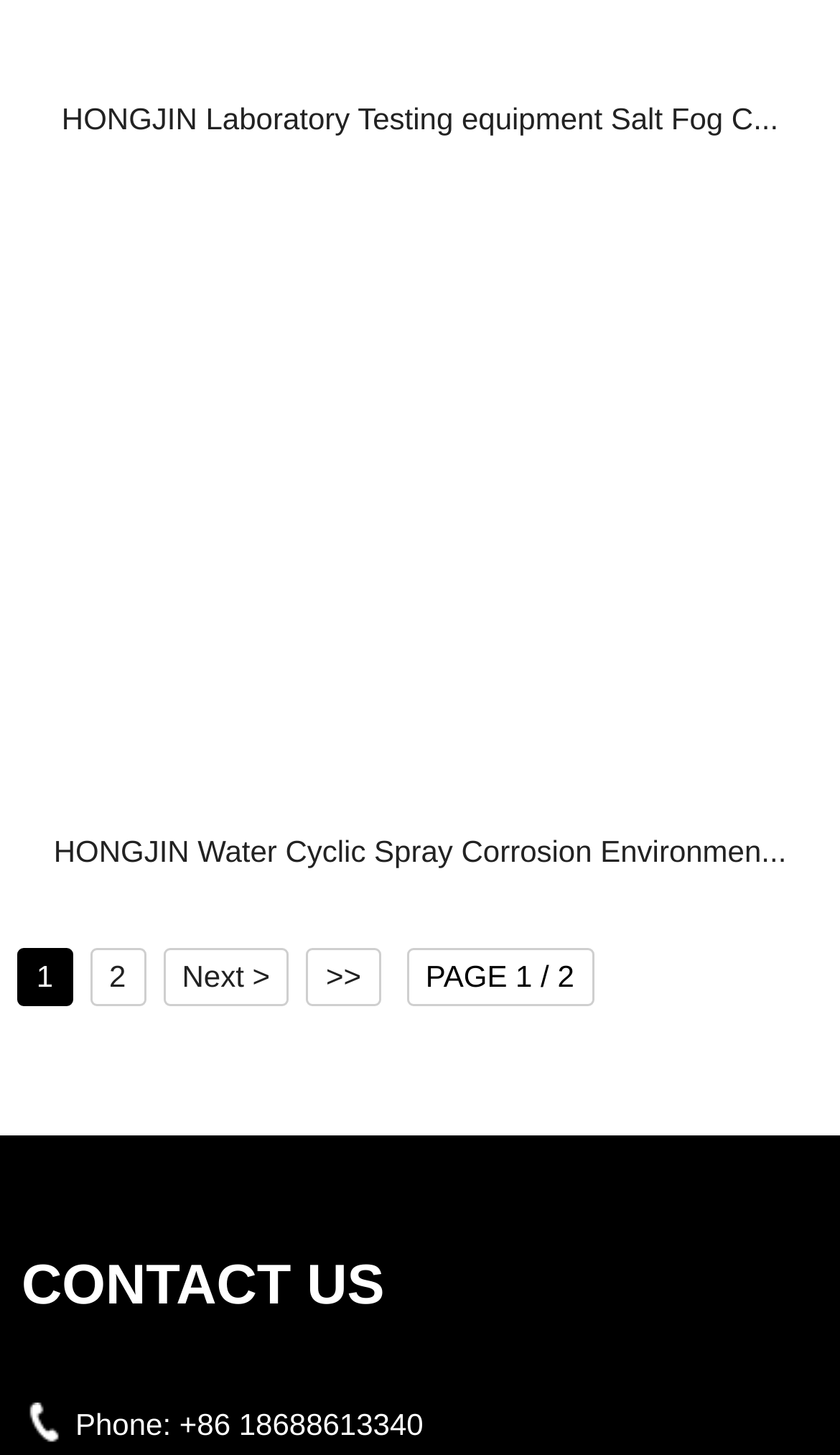Find the bounding box coordinates for the area that must be clicked to perform this action: "Go to page 2".

[0.194, 0.651, 0.345, 0.691]